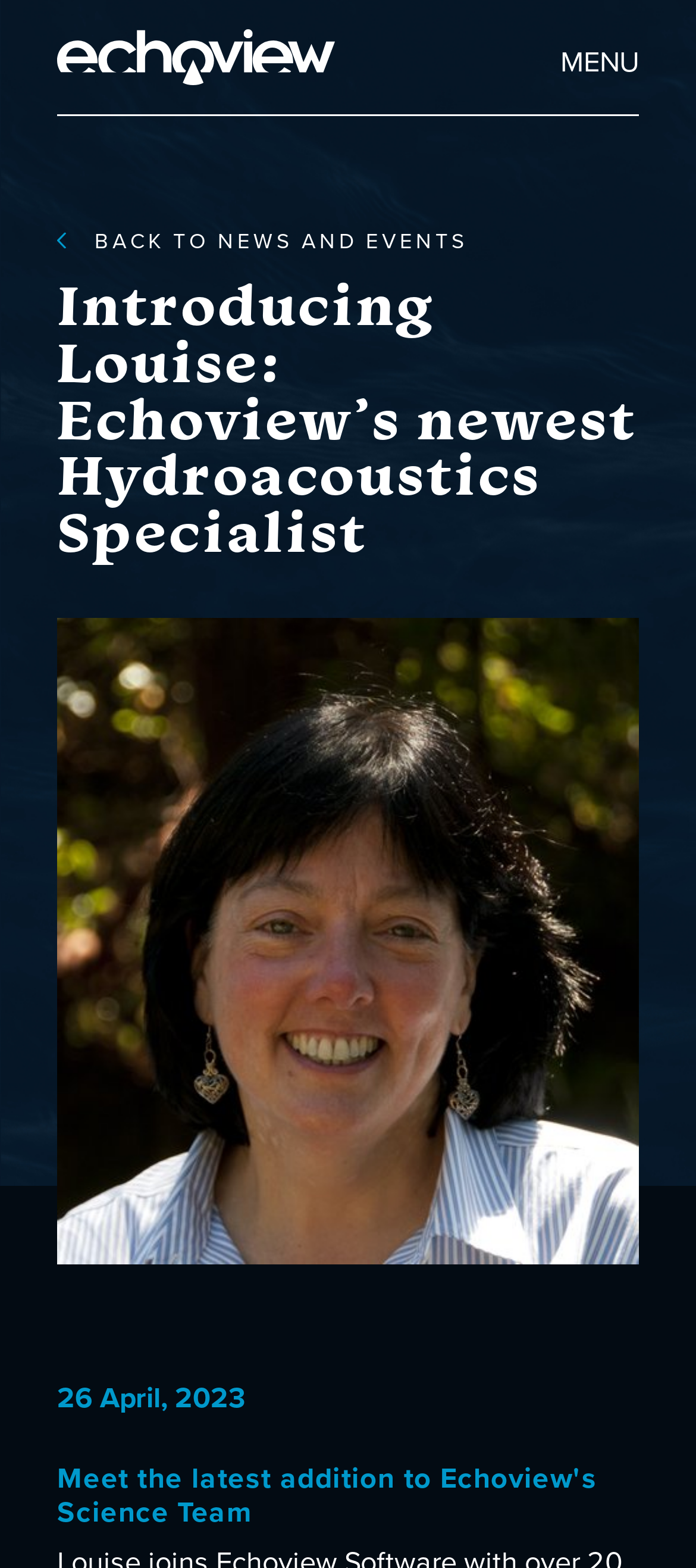What is the position of Louise in Echoview?
Look at the screenshot and give a one-word or phrase answer.

Hydroacoustics Specialist